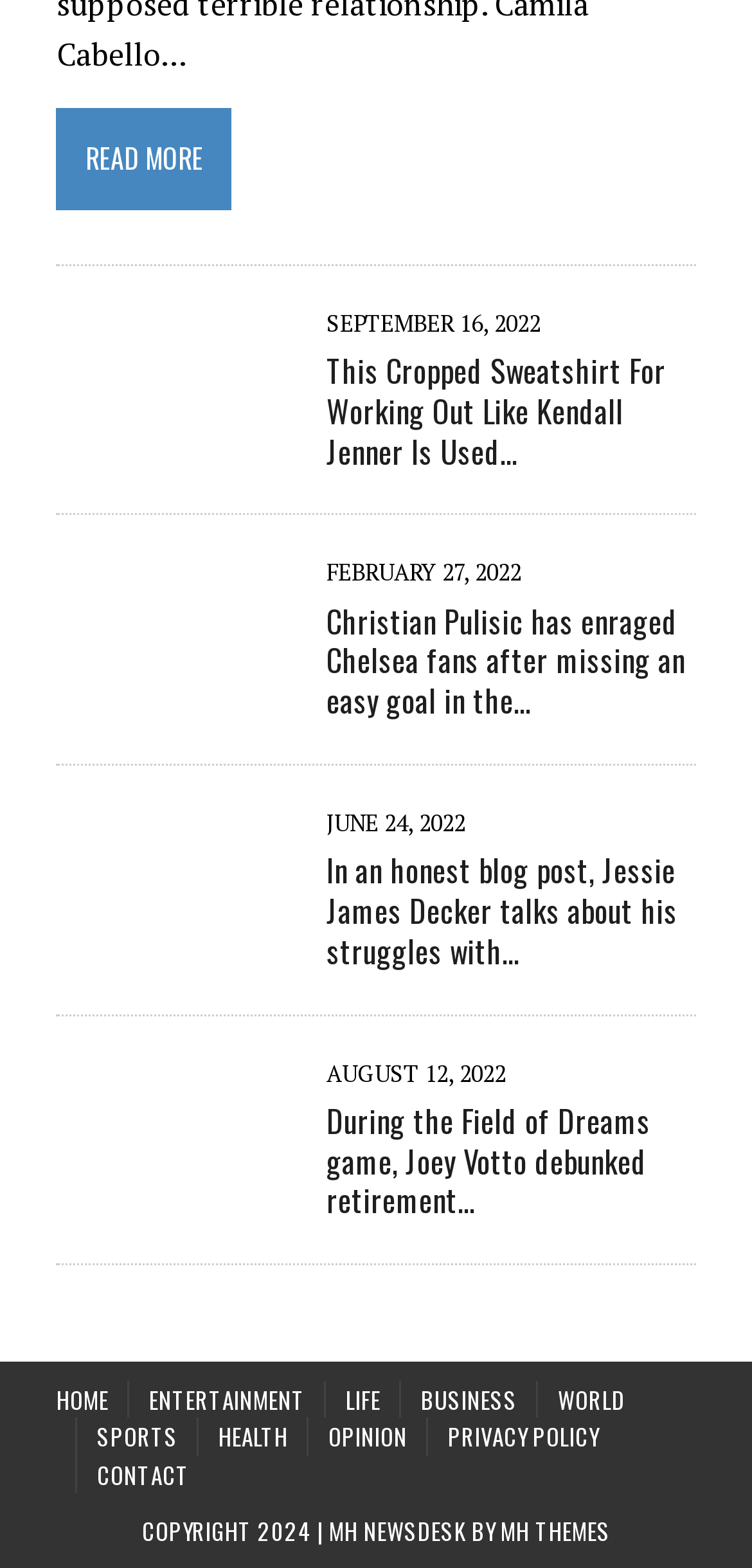Given the webpage screenshot, identify the bounding box of the UI element that matches this description: "Contact".

[0.129, 0.928, 0.252, 0.952]